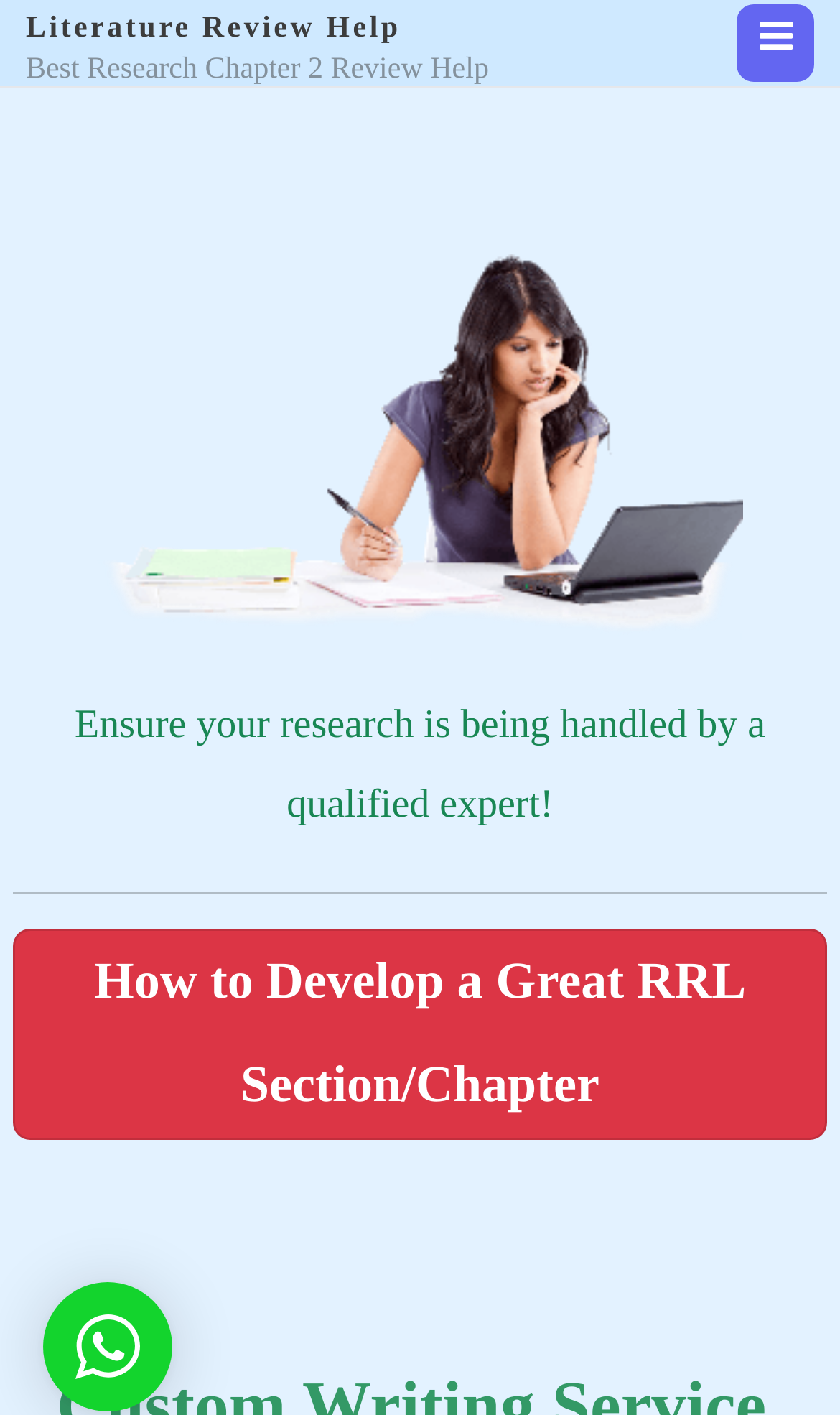Locate the primary heading on the webpage and return its text.

Custom Writing Service, Literature Review Research, and Writing Help 